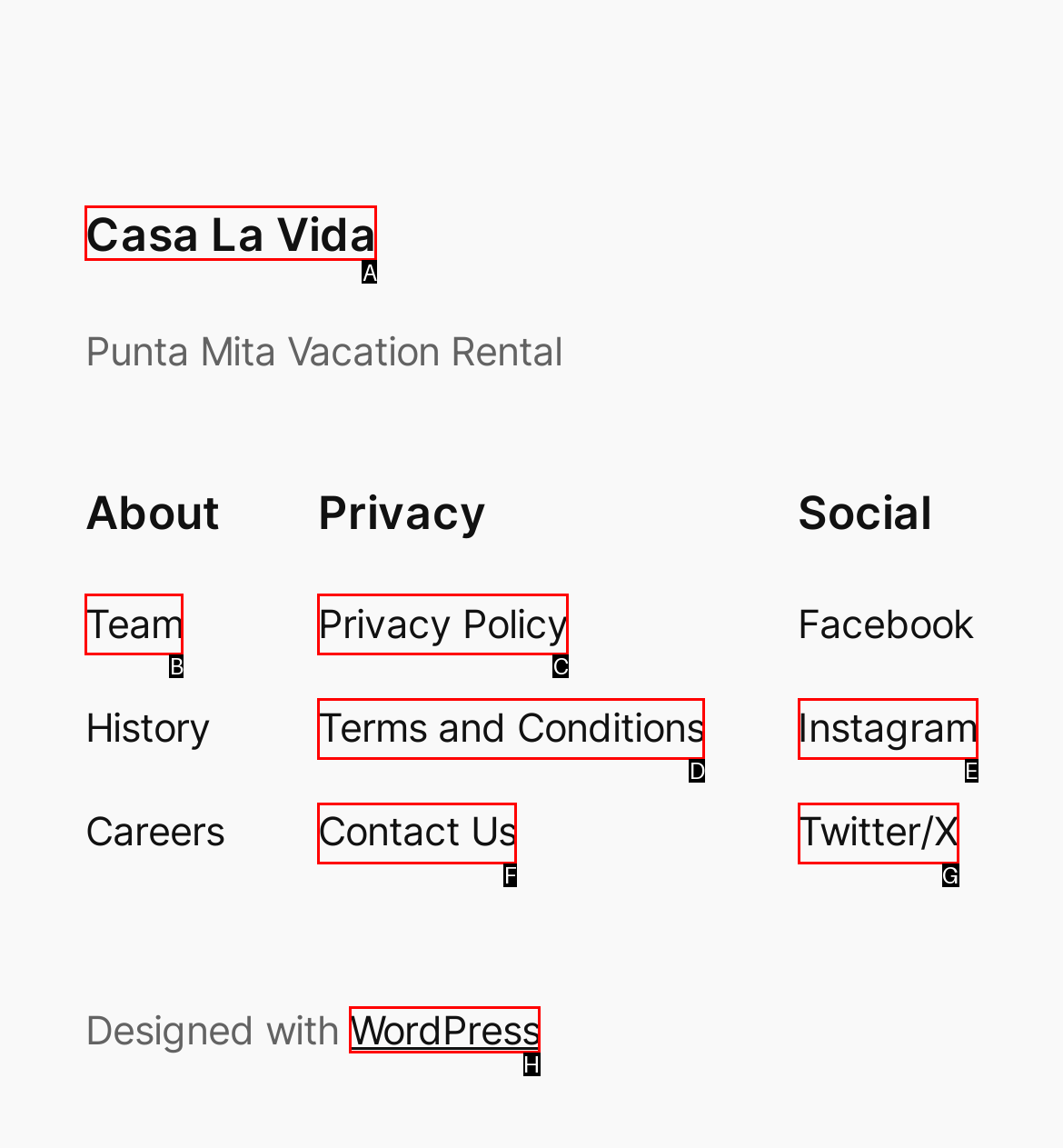Select the appropriate bounding box to fulfill the task: Check out WordPress Respond with the corresponding letter from the choices provided.

H